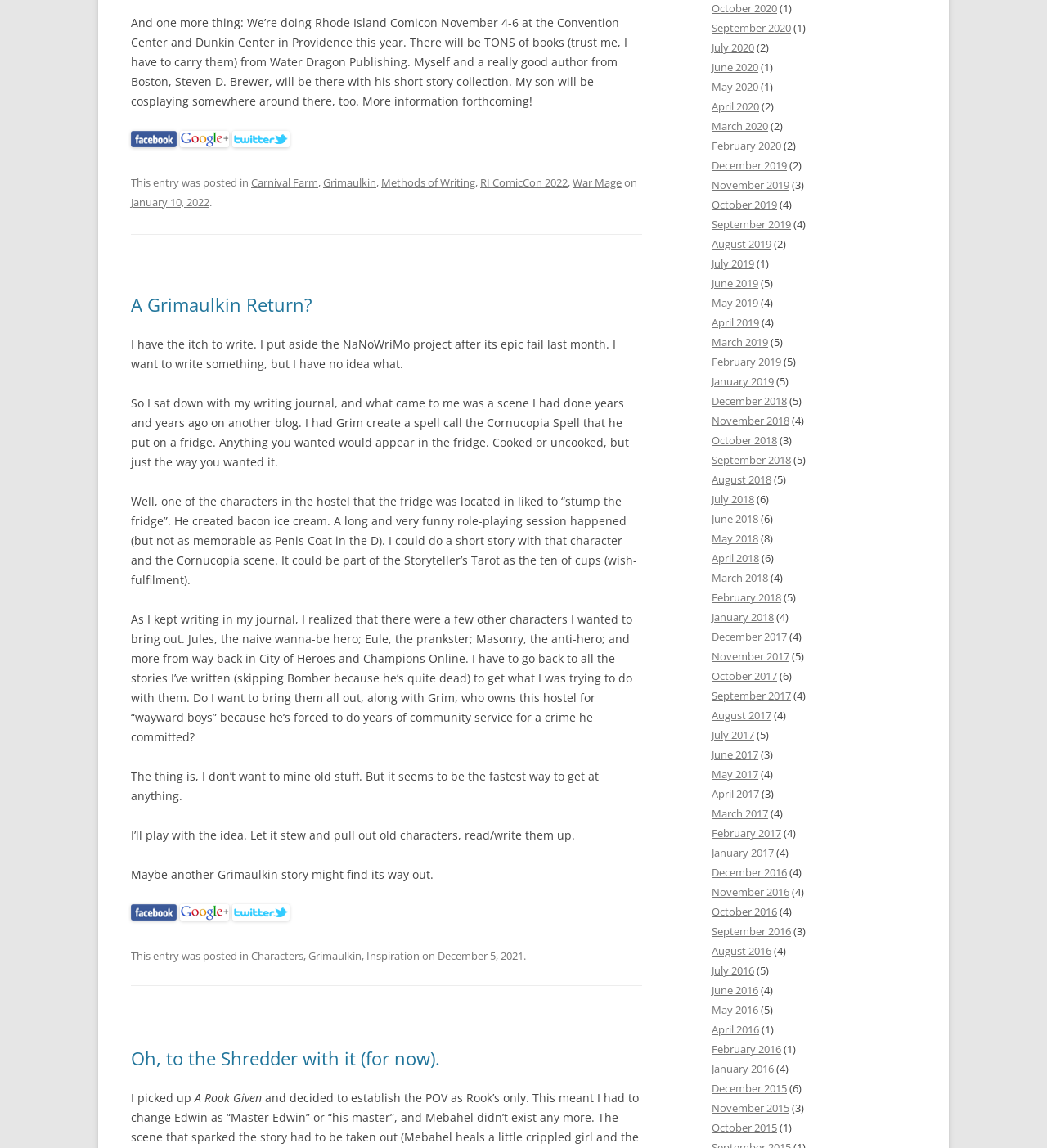Can you determine the bounding box coordinates of the area that needs to be clicked to fulfill the following instruction: "View Tom Walther's 1961 Greenbrier 8 door"?

None